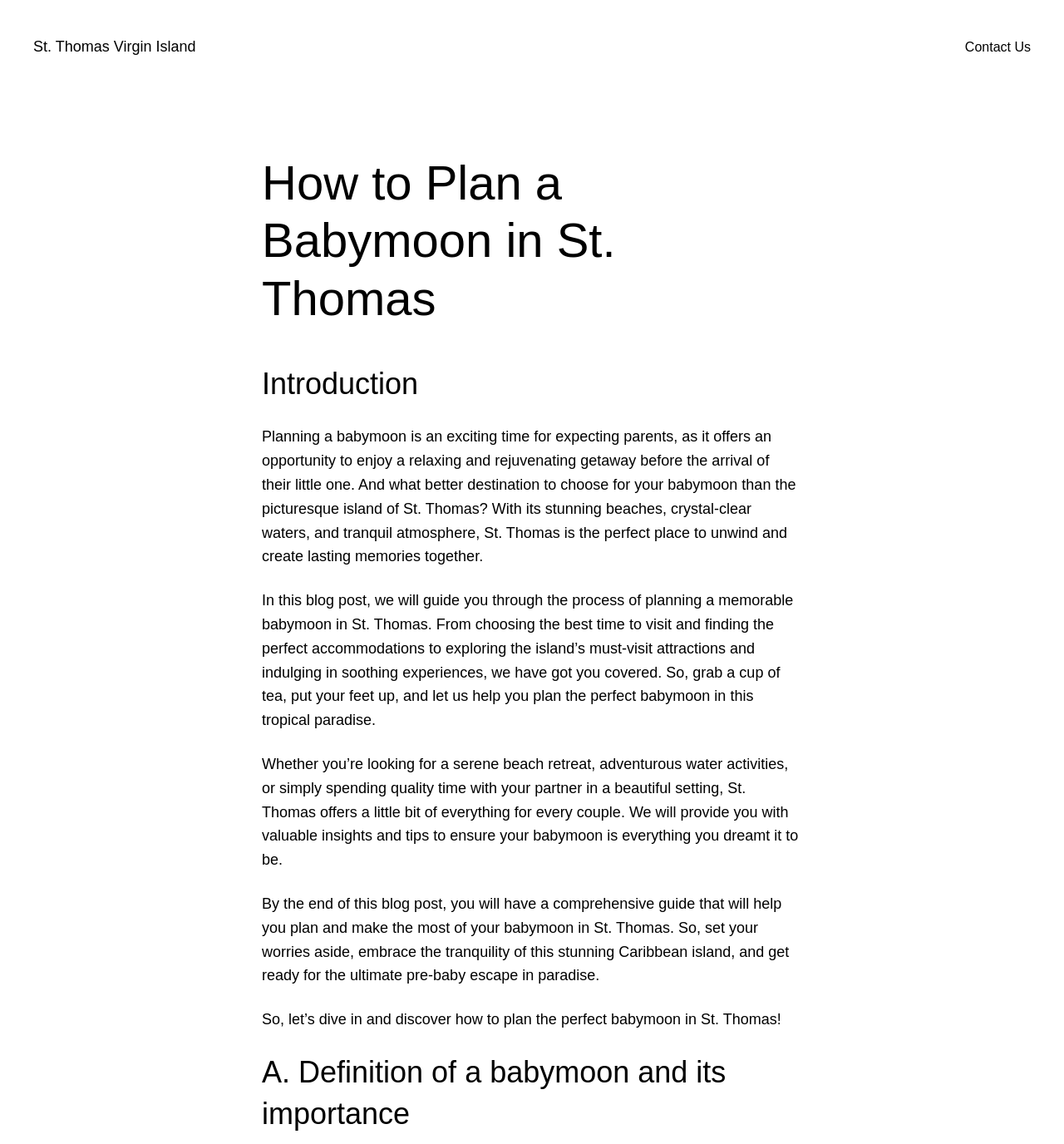Locate and extract the headline of this webpage.

How to Plan a Babymoon in St. Thomas